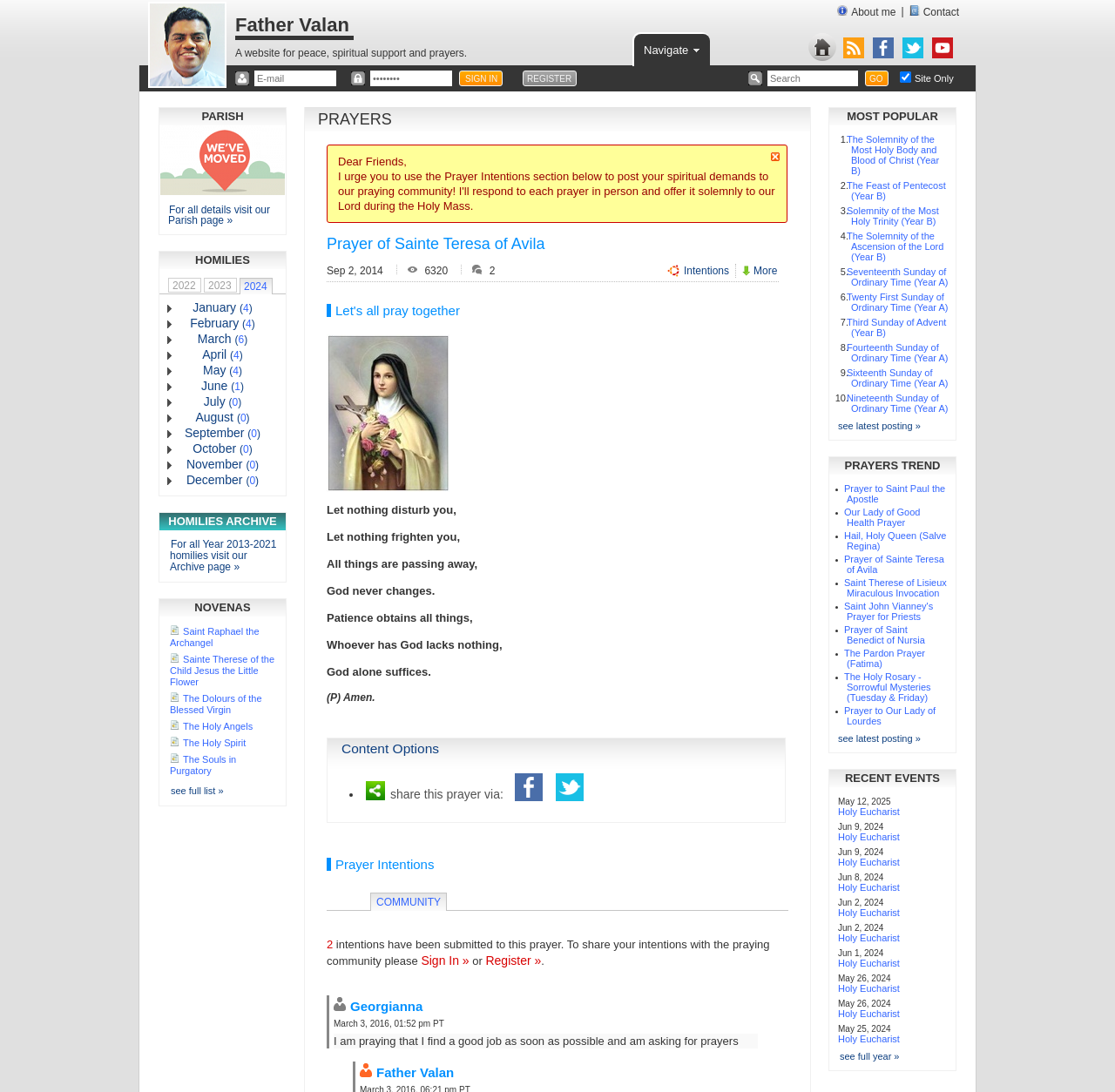Please locate the bounding box coordinates of the element that should be clicked to complete the given instruction: "Visit the About me page".

[0.749, 0.005, 0.805, 0.017]